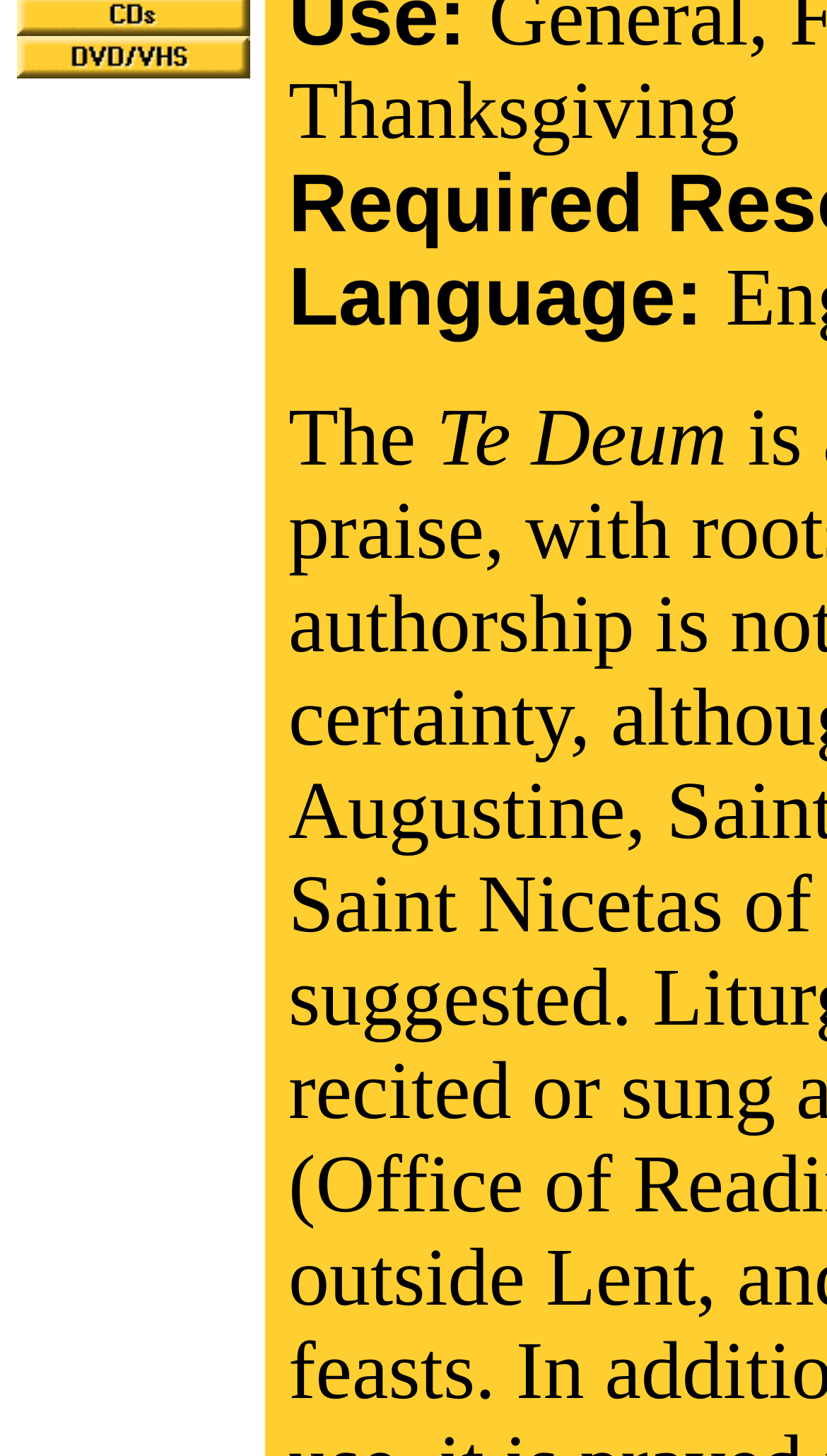From the screenshot, find the bounding box of the UI element matching this description: "alt="DVD/VHS"". Supply the bounding box coordinates in the form [left, top, right, bottom], each a float between 0 and 1.

[0.021, 0.035, 0.303, 0.06]